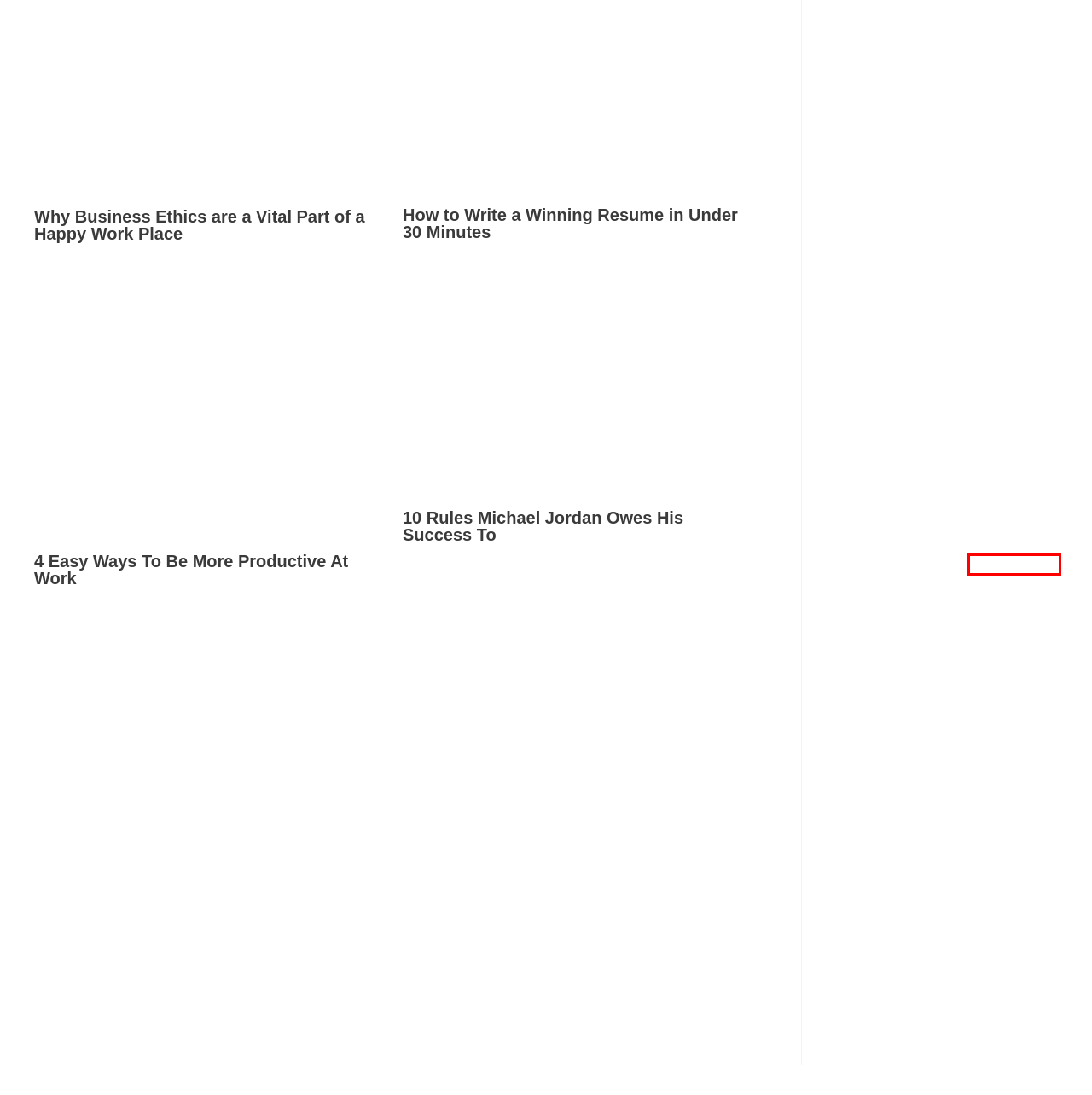Inspect the screenshot of a webpage with a red rectangle bounding box. Identify the webpage description that best corresponds to the new webpage after clicking the element inside the bounding box. Here are the candidates:
A. Lifehacks| MotivationGrid
B. 4 Easy Ways To Be More Productive At Work
C. How to Write a Winning Resume in Under 30 Minutes - Coinstatics
D. How We Fund This Website
E. Why Trust Us
F. 10 Rules Michael Jordan Owes His Success To
G. Why Business Ethics are a Vital Part of a Happy Work Place - Coinstatics
H. Responsible Investing

E